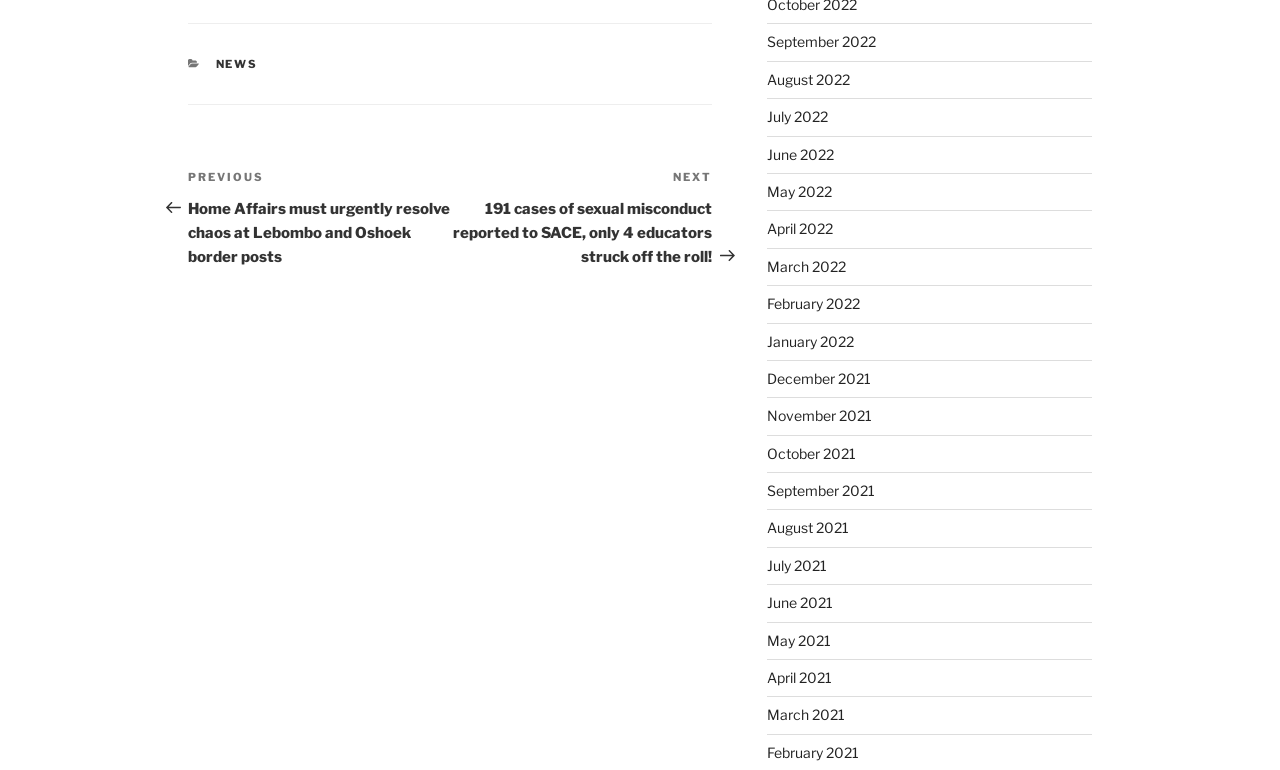What is the position of the 'NEWS' link?
Please provide a single word or phrase answer based on the image.

Top-left